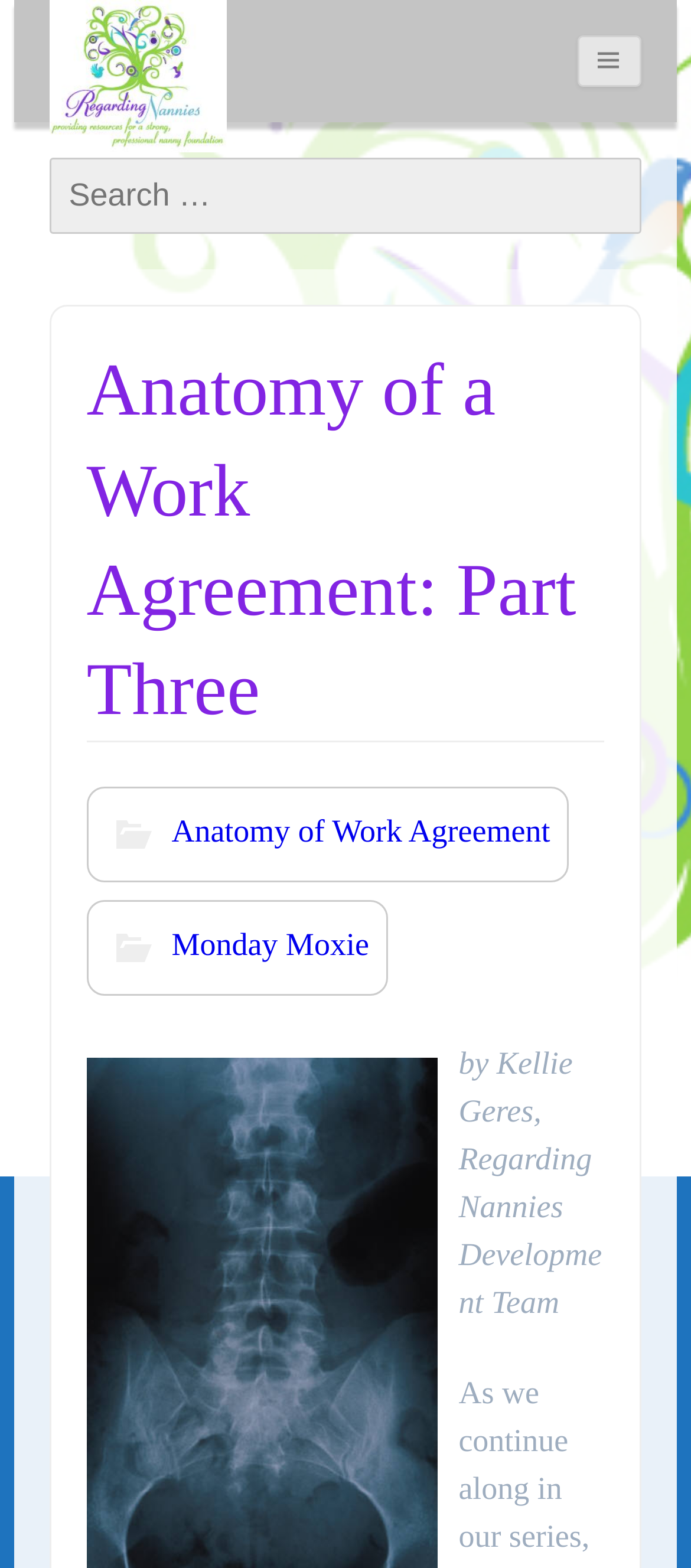Identify and provide the text content of the webpage's primary headline.

Anatomy of a Work Agreement: Part Three